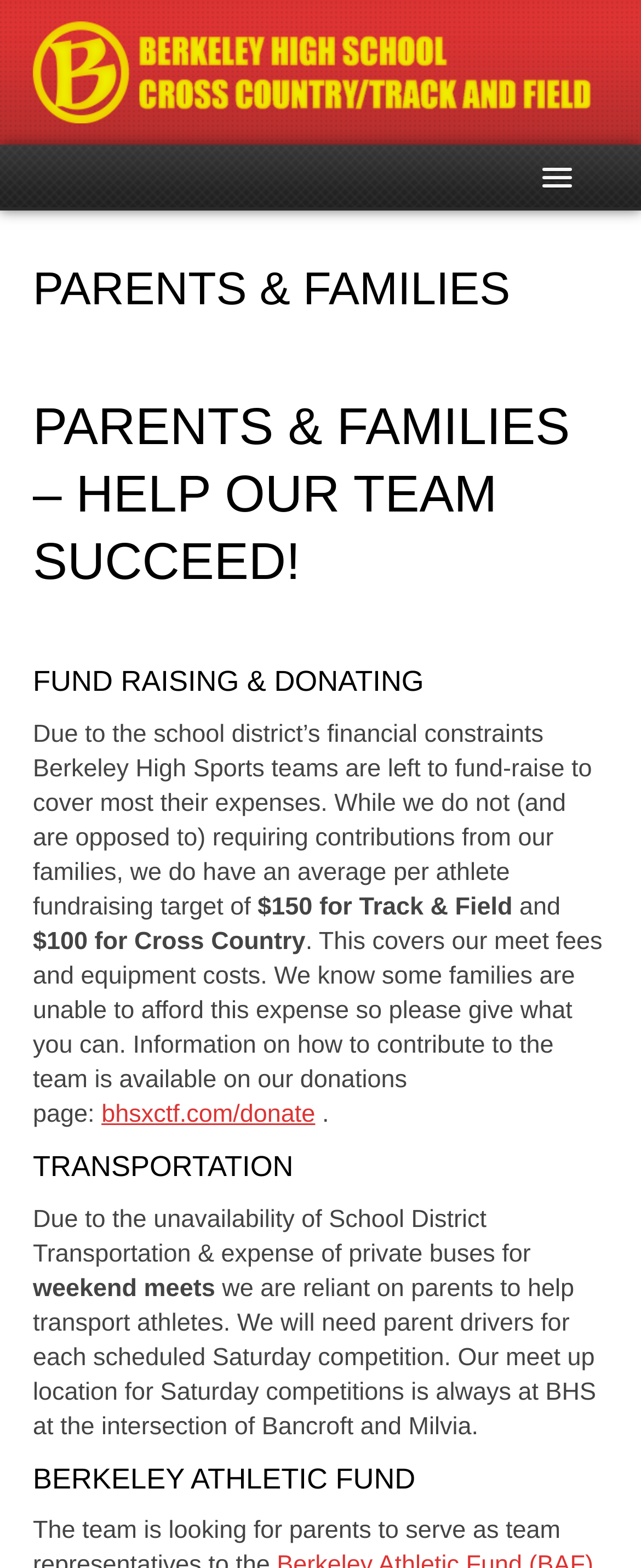What is the name of the school?
With the help of the image, please provide a detailed response to the question.

The name of the school can be found in the link 'Berkeley High School Cross Country Track & Field' at the top of the page, which suggests that the webpage is related to the school's cross country track and field team.